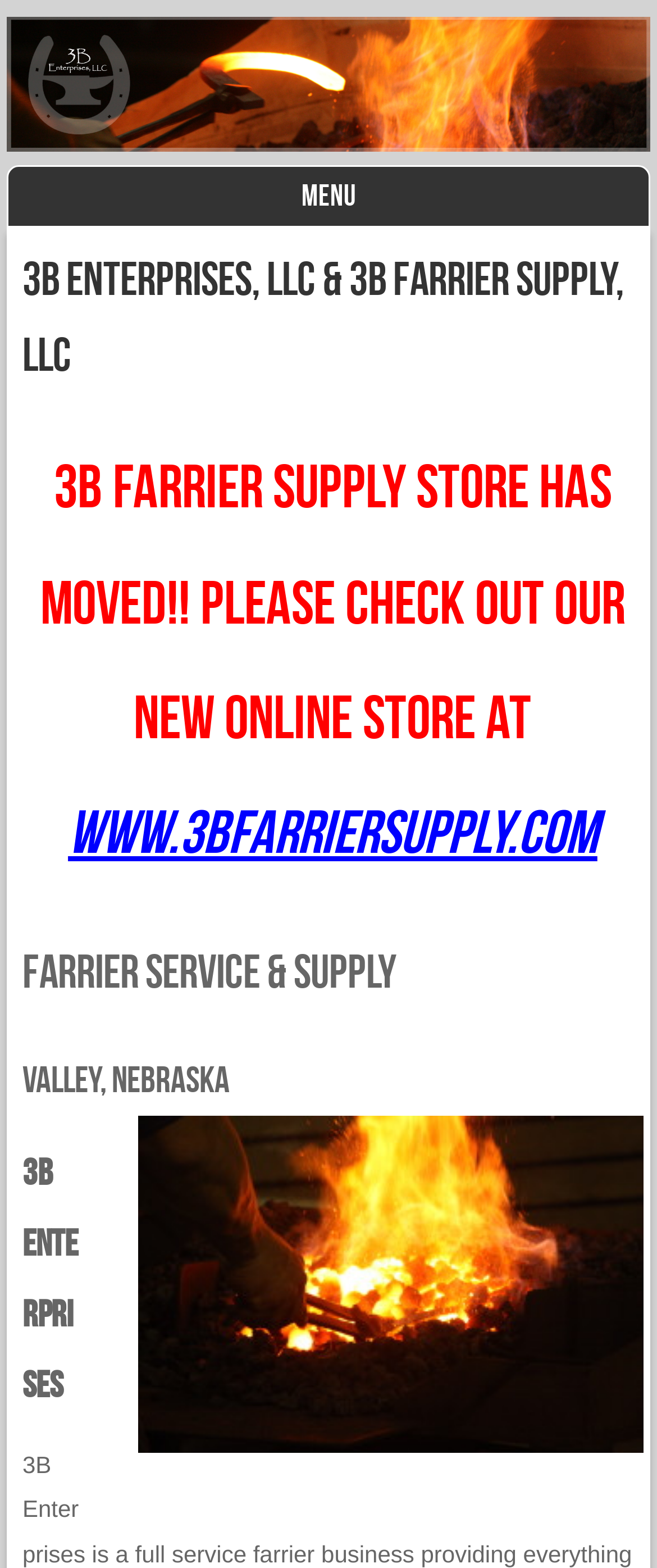Please answer the following question using a single word or phrase: 
What is the name of the company?

3B Enterprises